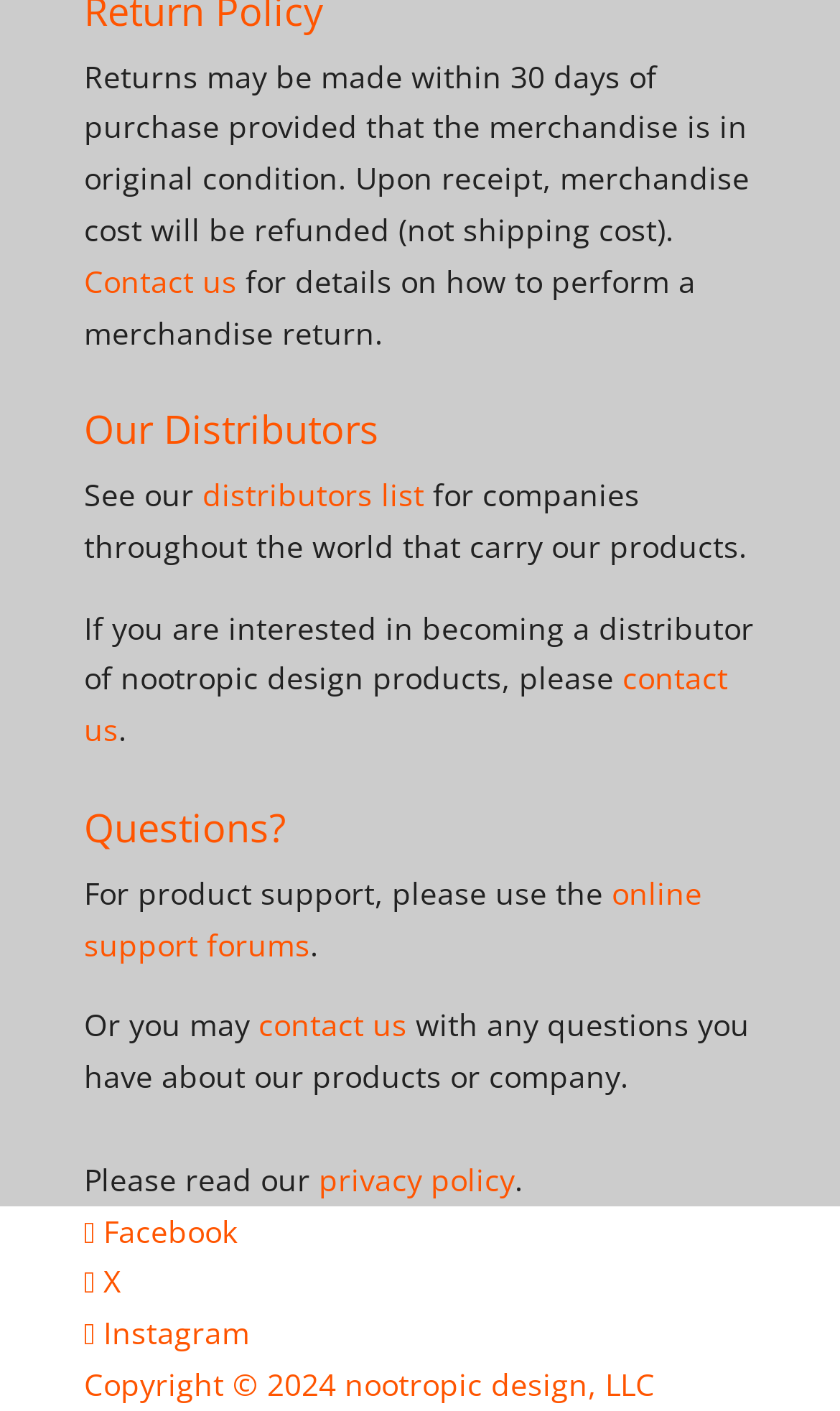Locate the bounding box coordinates of the element I should click to achieve the following instruction: "Contact us for merchandise return details".

[0.1, 0.184, 0.282, 0.213]